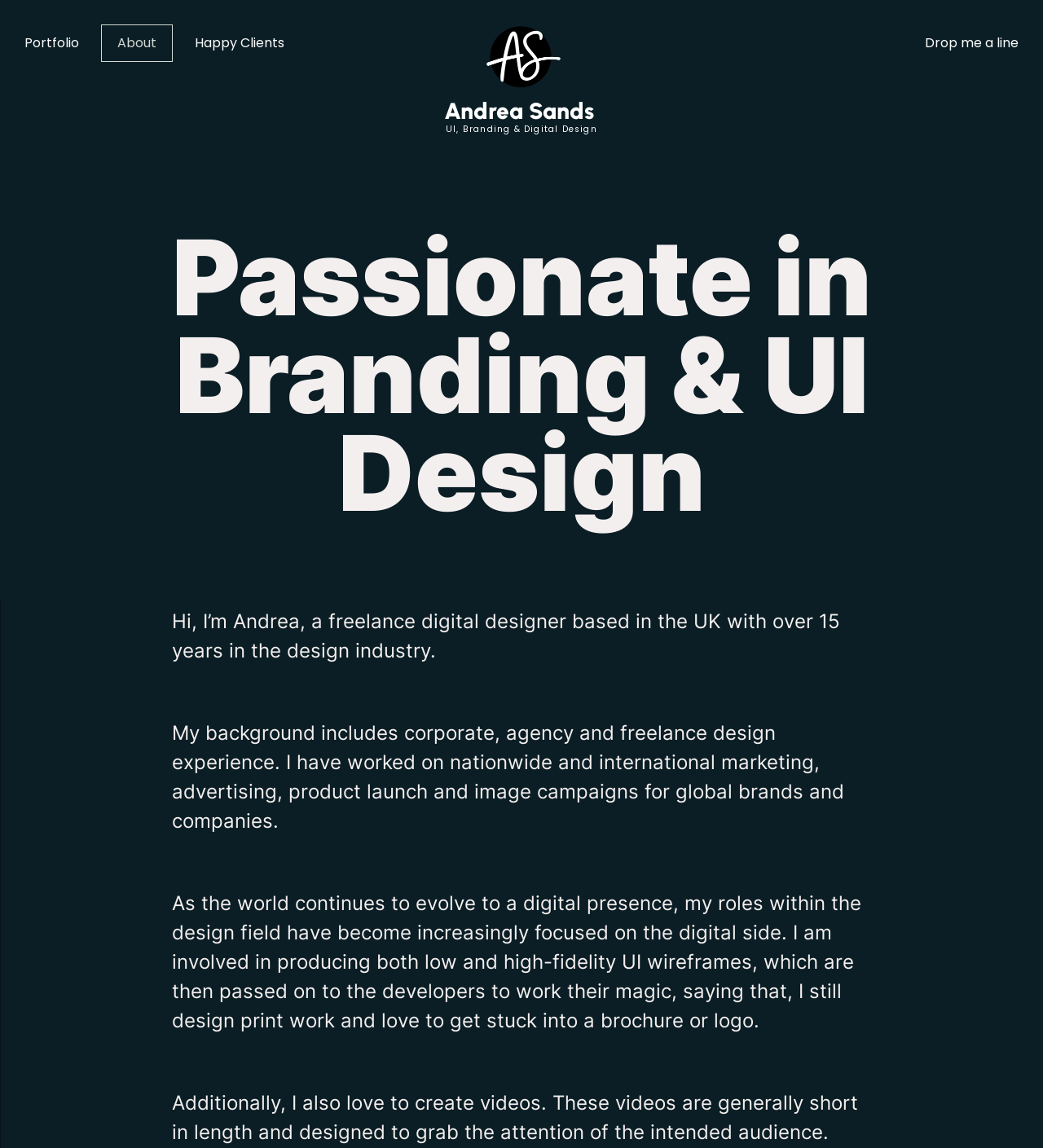With reference to the image, please provide a detailed answer to the following question: What is the person's experience in design?

According to the webpage, Andrea has over 15 years of experience in the design industry, which includes corporate, agency, and freelance design experience.